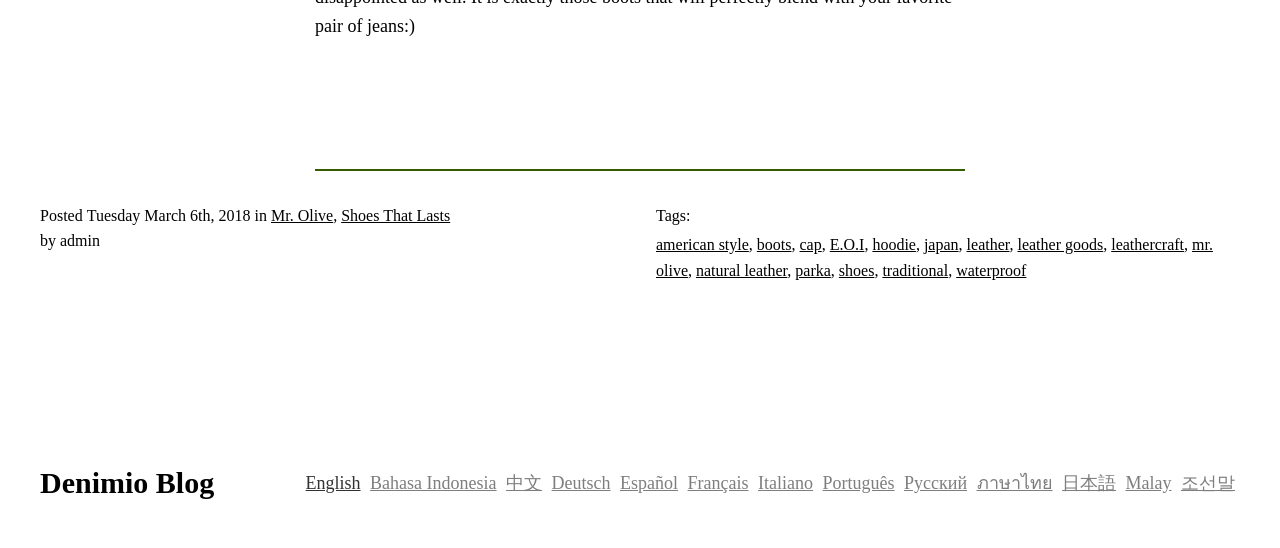Please find and report the bounding box coordinates of the element to click in order to perform the following action: "Read the blog". The coordinates should be expressed as four float numbers between 0 and 1, in the format [left, top, right, bottom].

None